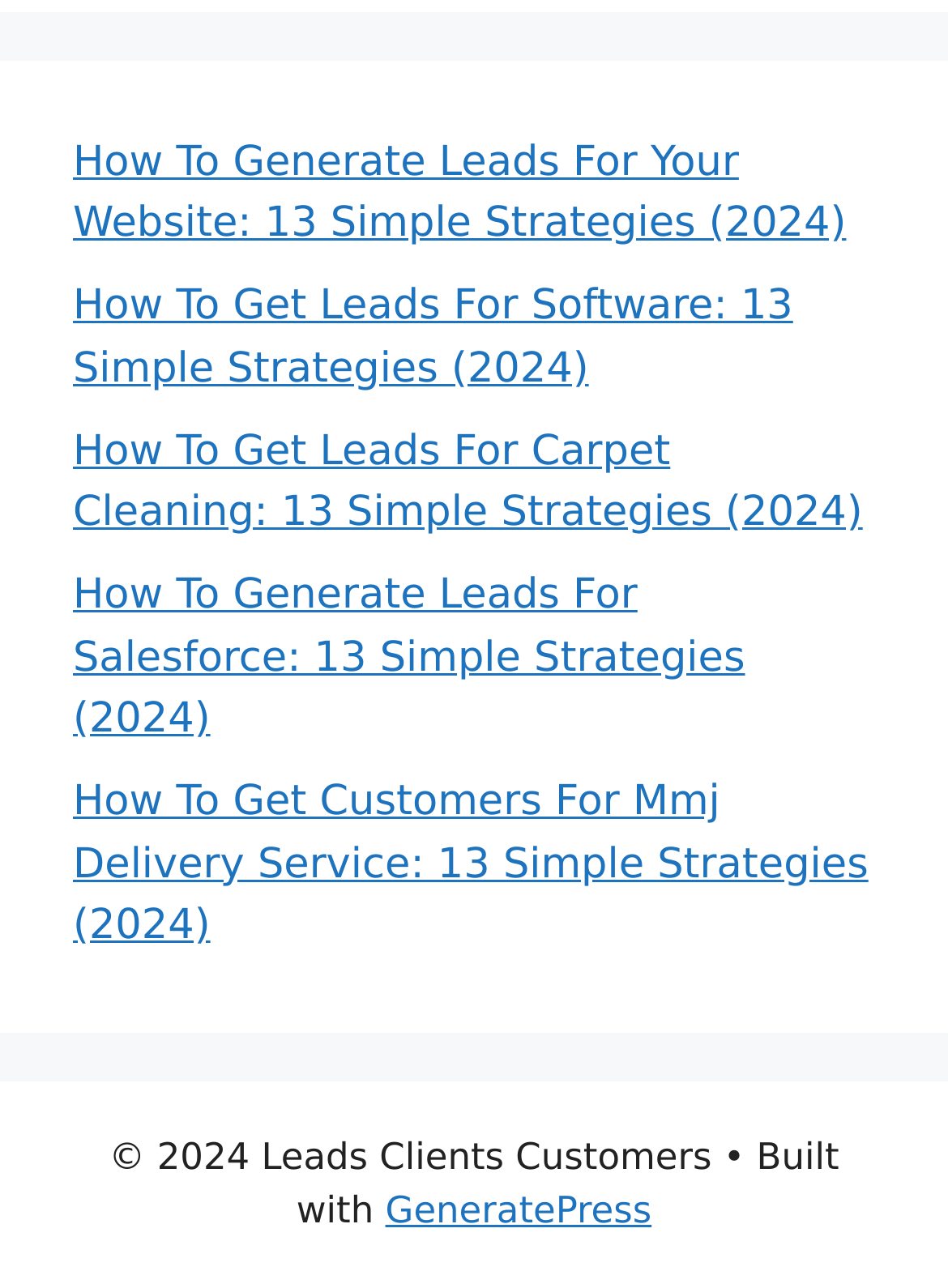How many links are available on the webpage?
Use the information from the image to give a detailed answer to the question.

The webpage contains a section with multiple links to articles or guides on how to generate leads for different industries or platforms. Upon closer inspection, I count a total of 5 links on the webpage.